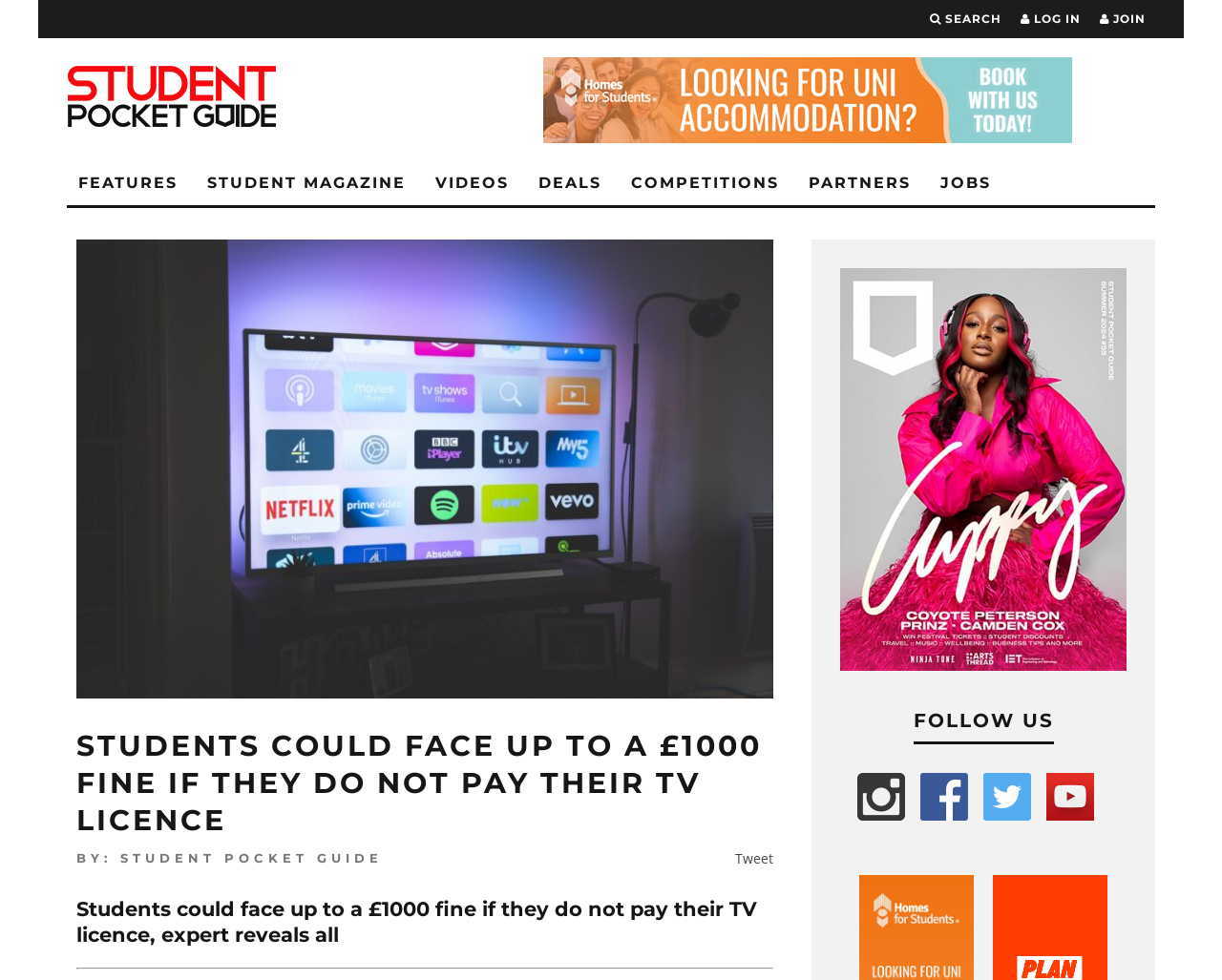Identify the bounding box coordinates for the region of the element that should be clicked to carry out the instruction: "Visit the Student Magazine page". The bounding box coordinates should be four float numbers between 0 and 1, i.e., [left, top, right, bottom].

[0.688, 0.663, 0.922, 0.682]